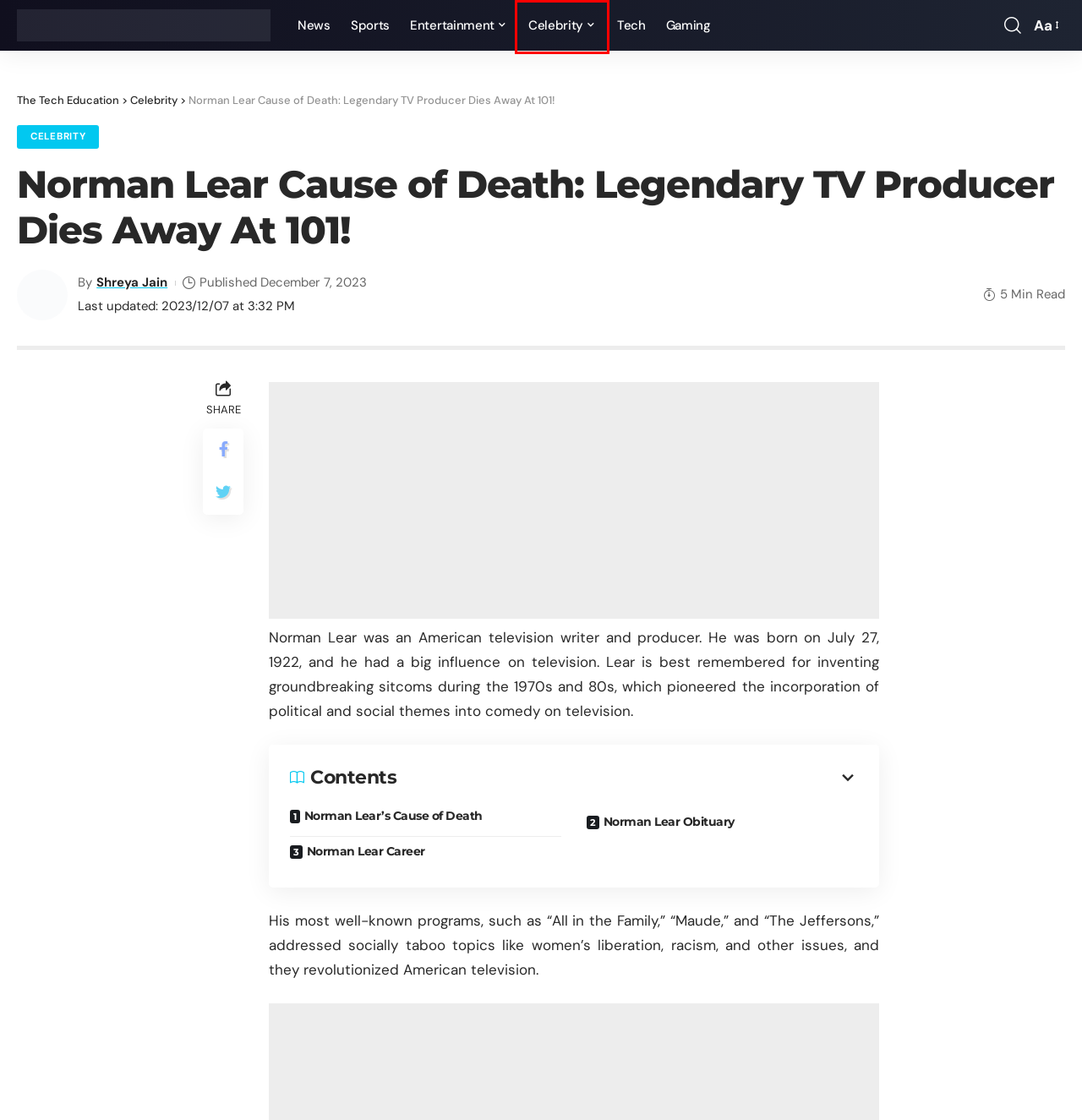A screenshot of a webpage is given, featuring a red bounding box around a UI element. Please choose the webpage description that best aligns with the new webpage after clicking the element in the bounding box. These are the descriptions:
A. Thetecheducation.com - Education With Tech
B. Shreya Jain – The Tech Education
C. Gaming – The Tech Education
D. Technology – The Tech Education
E. Entertainment – The Tech Education
F. News – The Tech Education
G. Celebrity – The Tech Education
H. Sports – The Tech Education

G